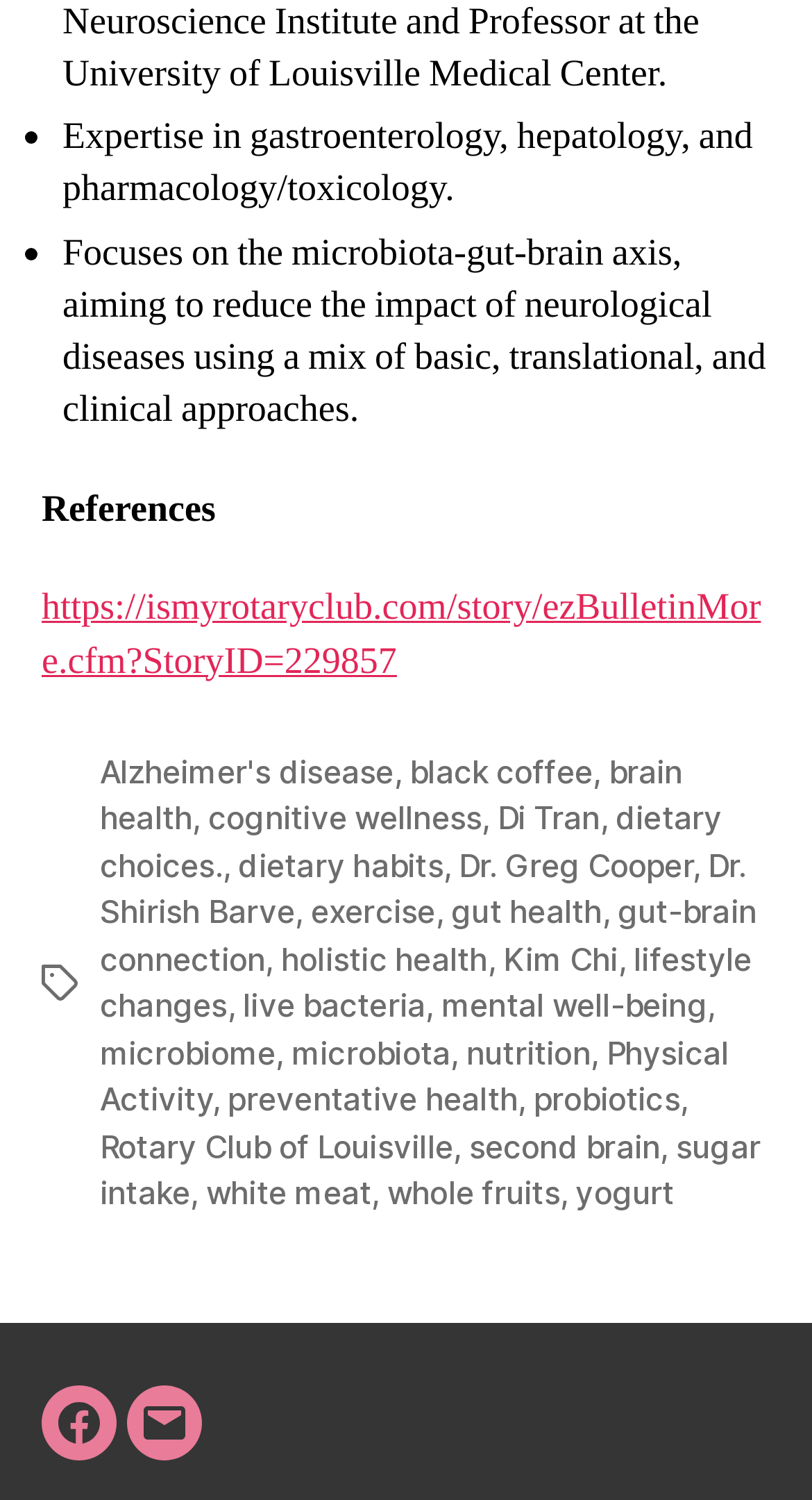Determine the bounding box coordinates of the section I need to click to execute the following instruction: "Visit the Facebook page". Provide the coordinates as four float numbers between 0 and 1, i.e., [left, top, right, bottom].

[0.051, 0.923, 0.144, 0.973]